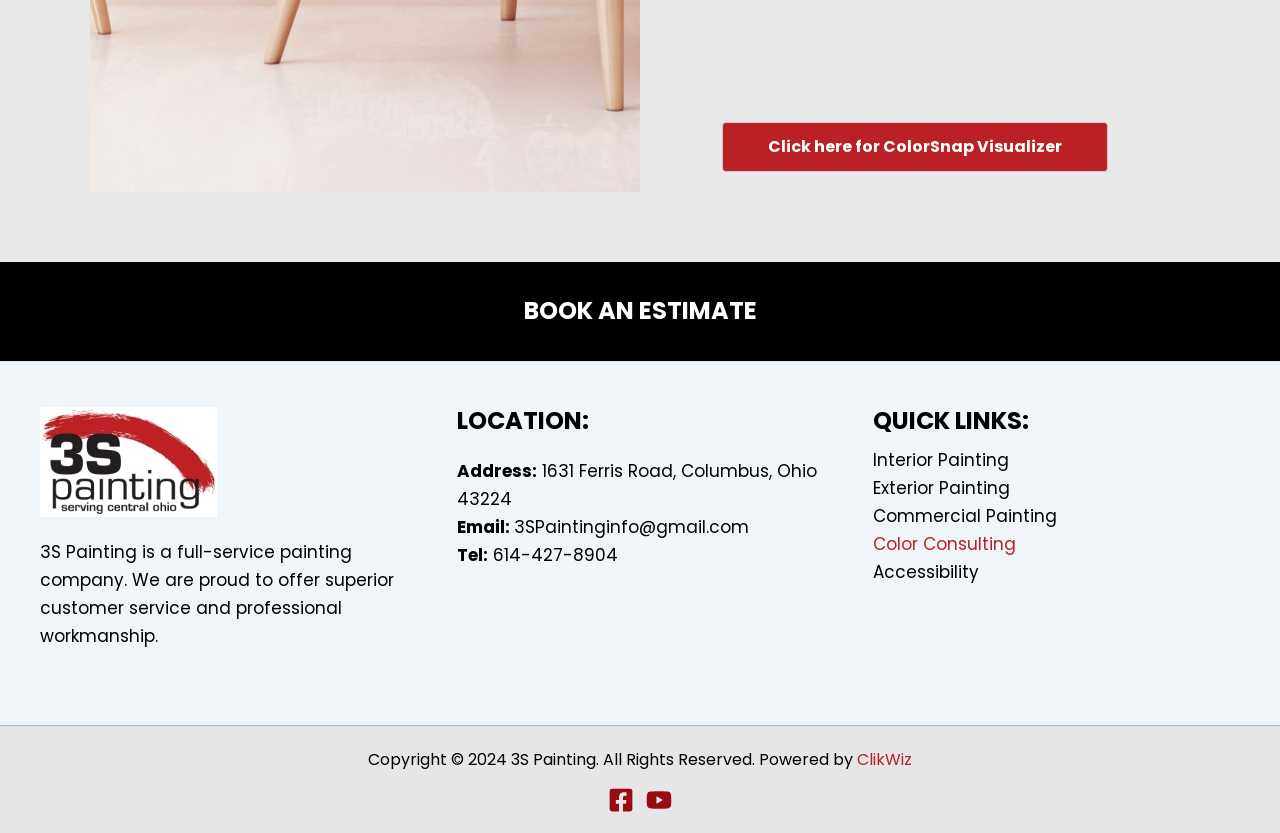Determine the bounding box coordinates of the element's region needed to click to follow the instruction: "Click on 'BOOK AN ESTIMATE'". Provide these coordinates as four float numbers between 0 and 1, formatted as [left, top, right, bottom].

[0.0, 0.357, 1.0, 0.391]